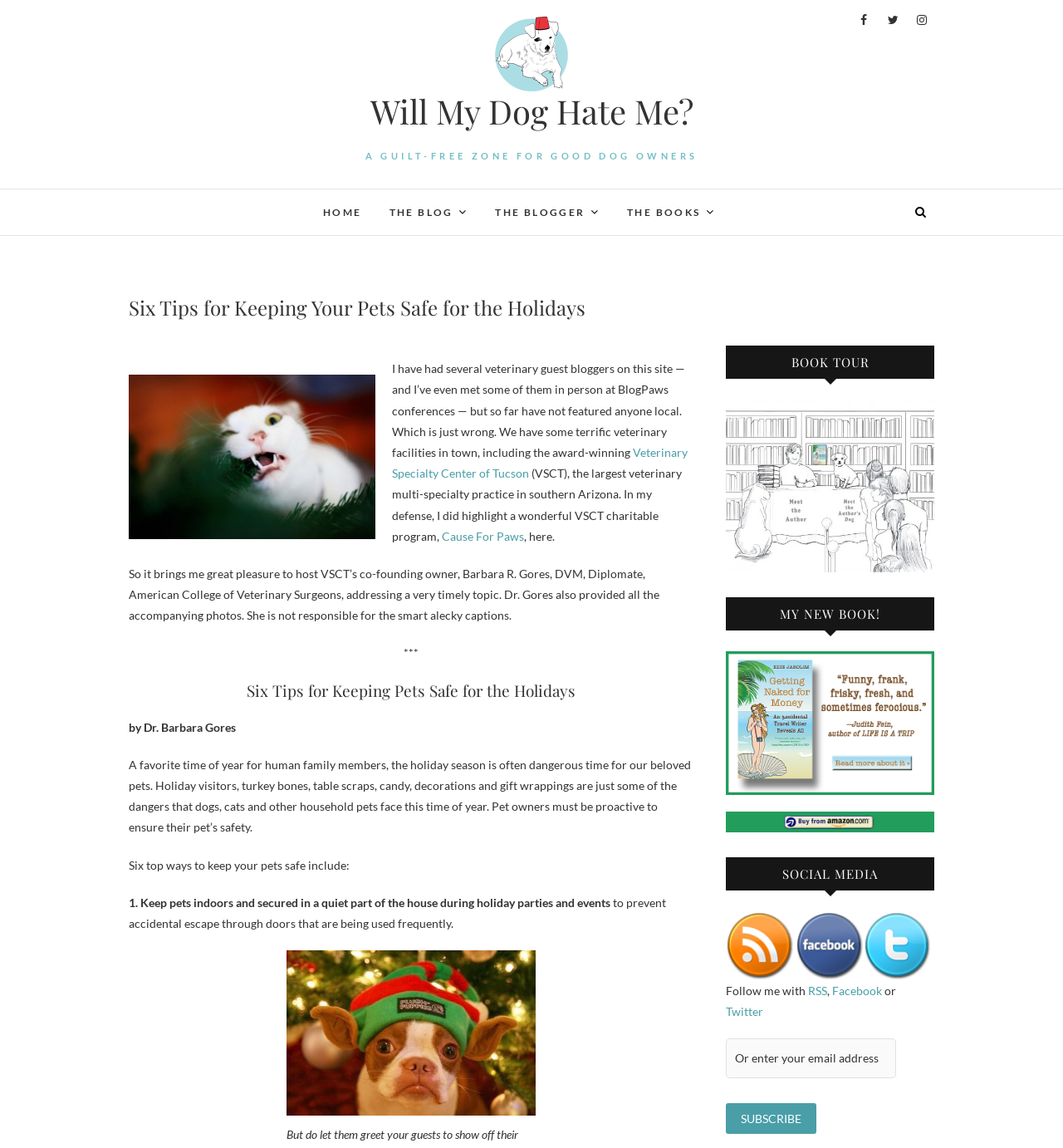What is the topic of the article?
Ensure your answer is thorough and detailed.

The topic of the article can be inferred from the heading element with the text 'Six Tips for Keeping Your Pets Safe for the Holidays' which is located below the blog name.